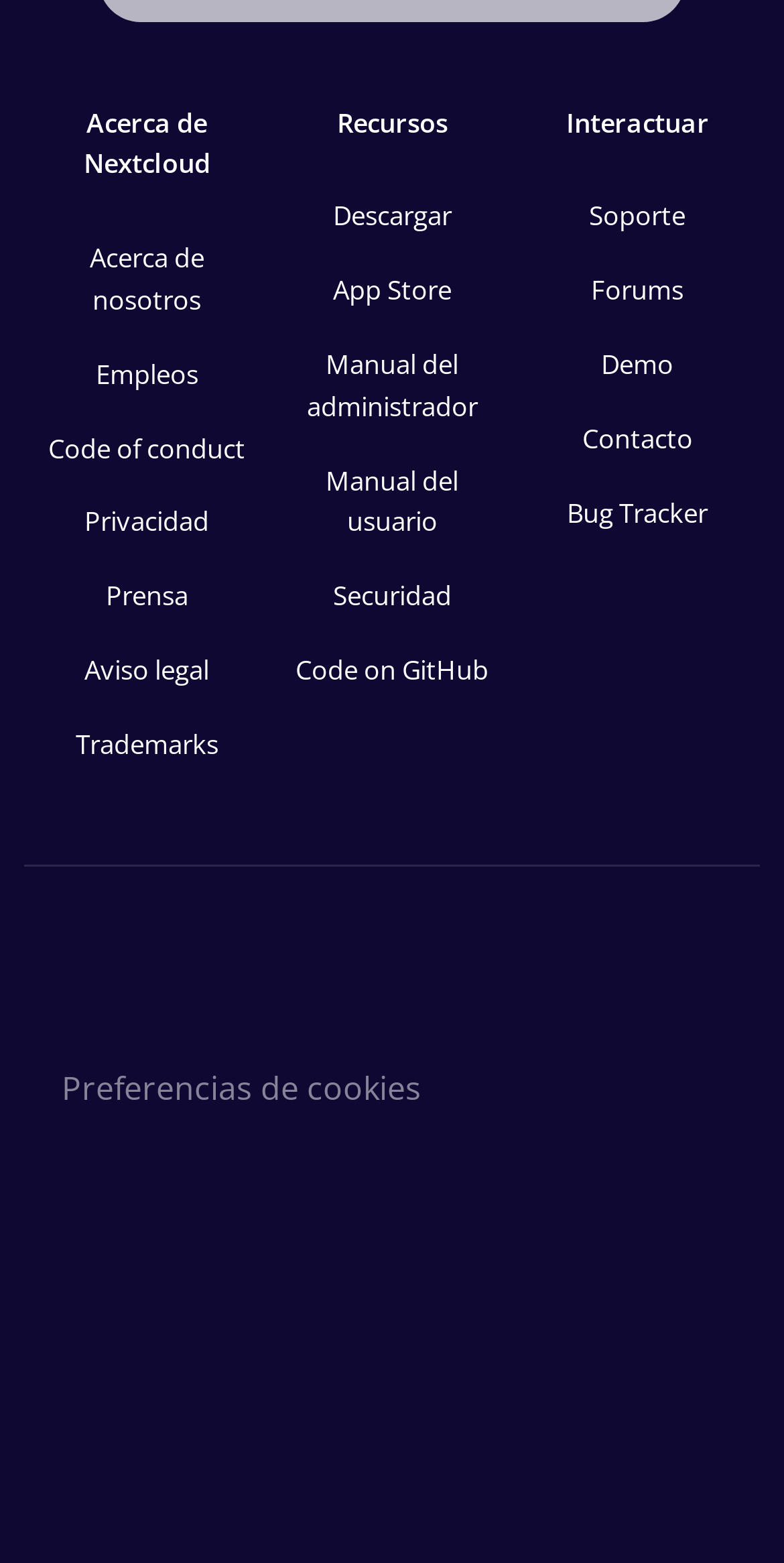Locate the bounding box coordinates of the UI element described by: "Trademarks". Provide the coordinates as four float numbers between 0 and 1, formatted as [left, top, right, bottom].

[0.031, 0.452, 0.344, 0.5]